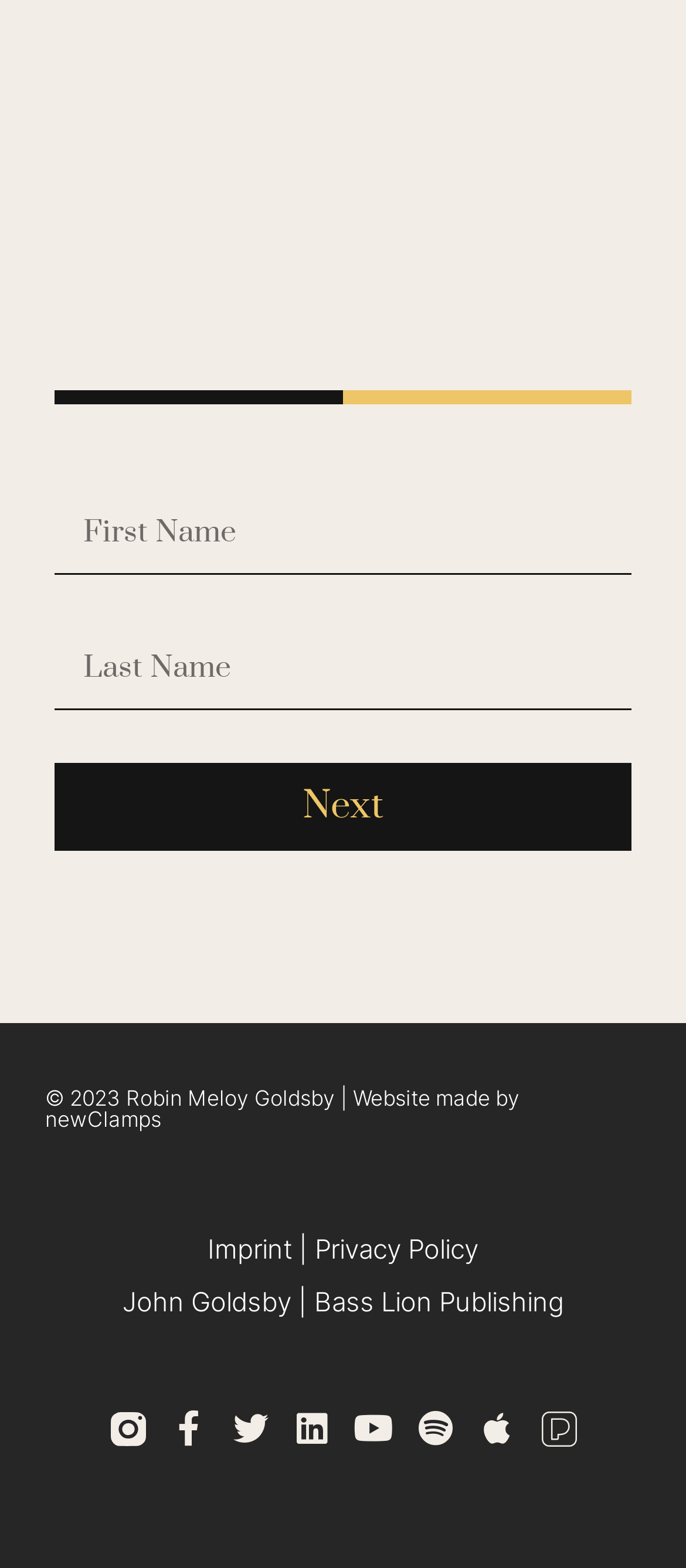Locate the bounding box coordinates of the element to click to perform the following action: 'Open Facebook page'. The coordinates should be given as four float values between 0 and 1, in the form of [left, top, right, bottom].

[0.25, 0.9, 0.301, 0.923]